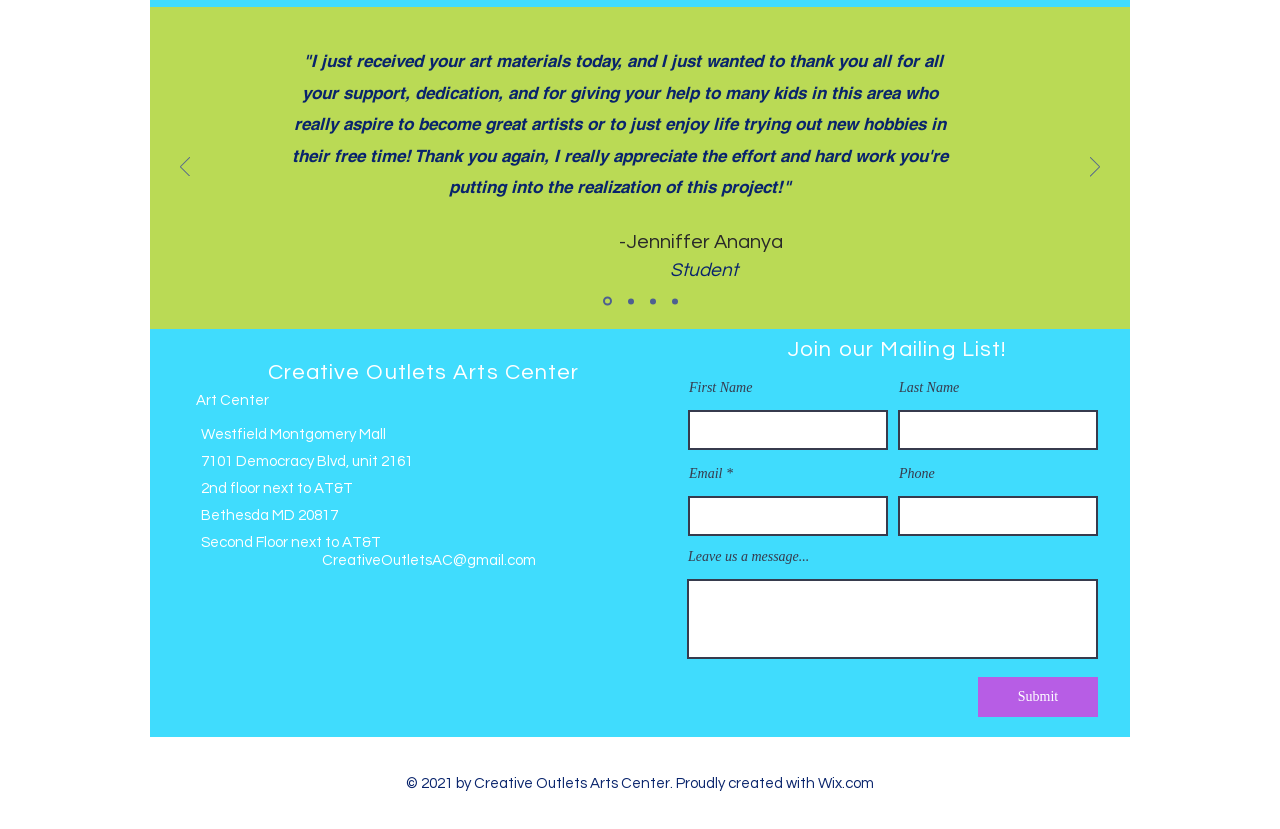What is the purpose of the 'Slides' navigation?
Using the image as a reference, answer the question with a short word or phrase.

To navigate through slides